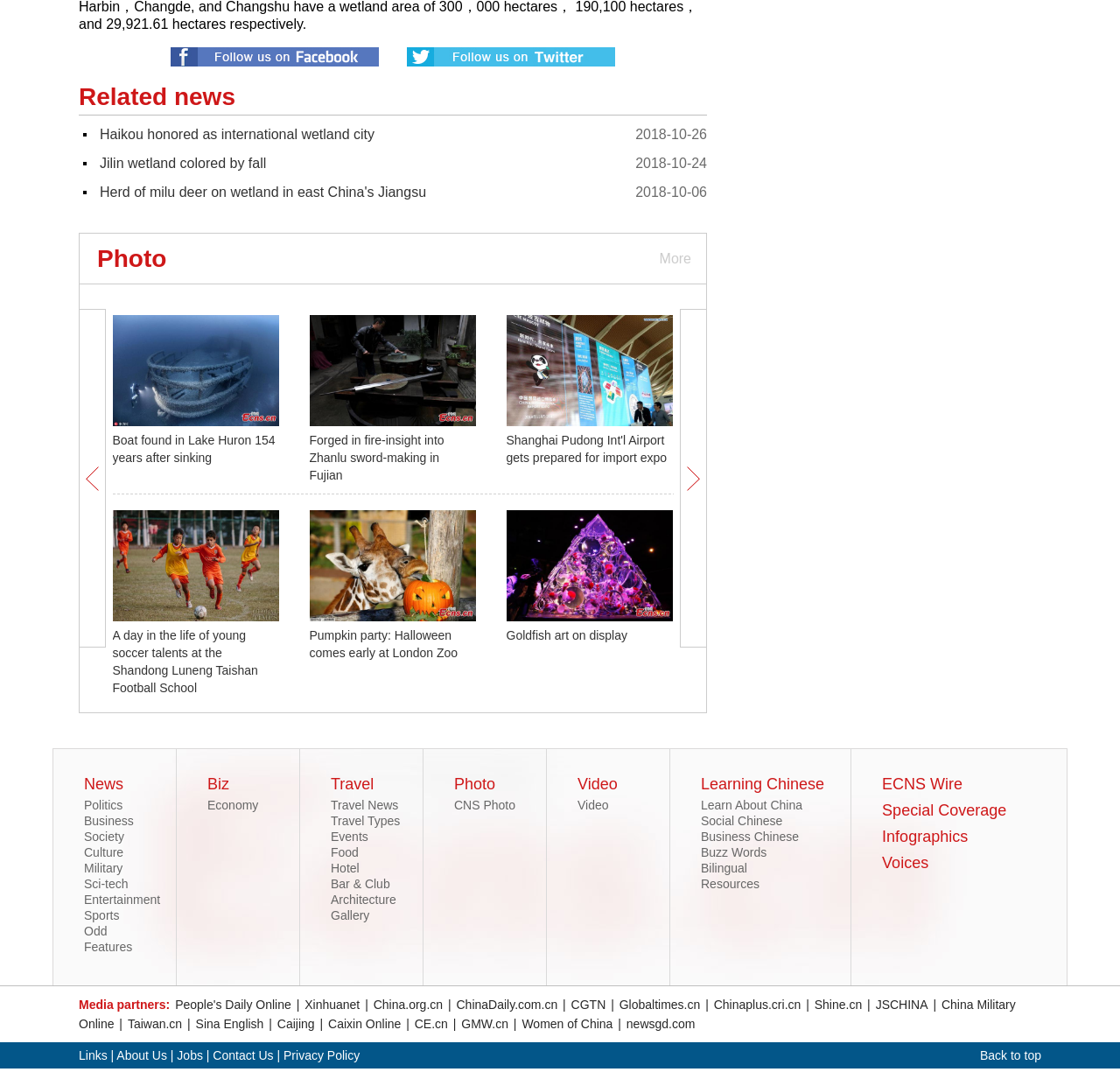Identify the bounding box of the UI element described as follows: "China Military Online". Provide the coordinates as four float numbers in the range of 0 to 1 [left, top, right, bottom].

[0.07, 0.925, 0.907, 0.955]